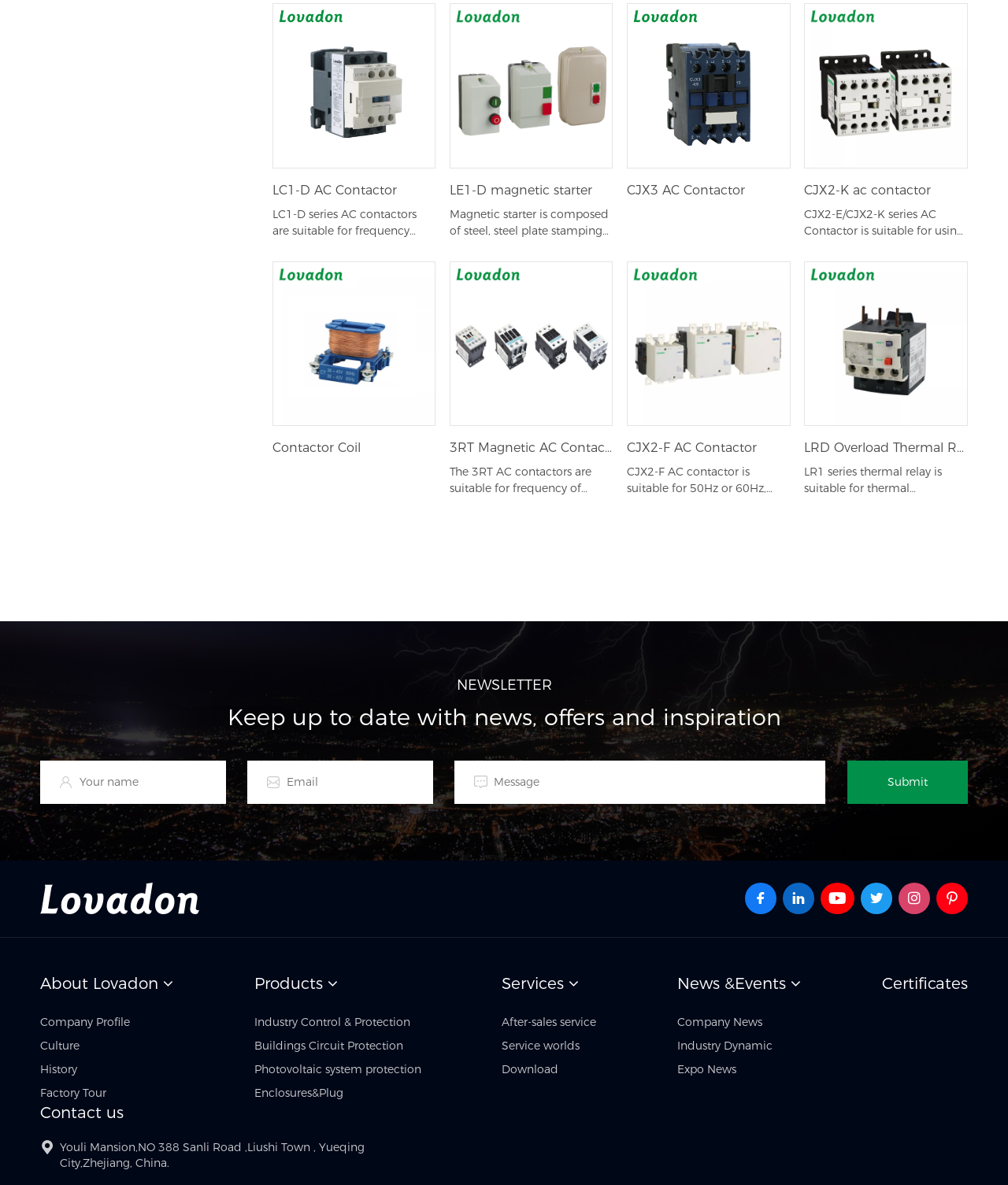Locate the UI element described as follows: "parent_node: Submit name="f_name" placeholder="Your name"". Return the bounding box coordinates as four float numbers between 0 and 1 in the order [left, top, right, bottom].

[0.04, 0.642, 0.224, 0.678]